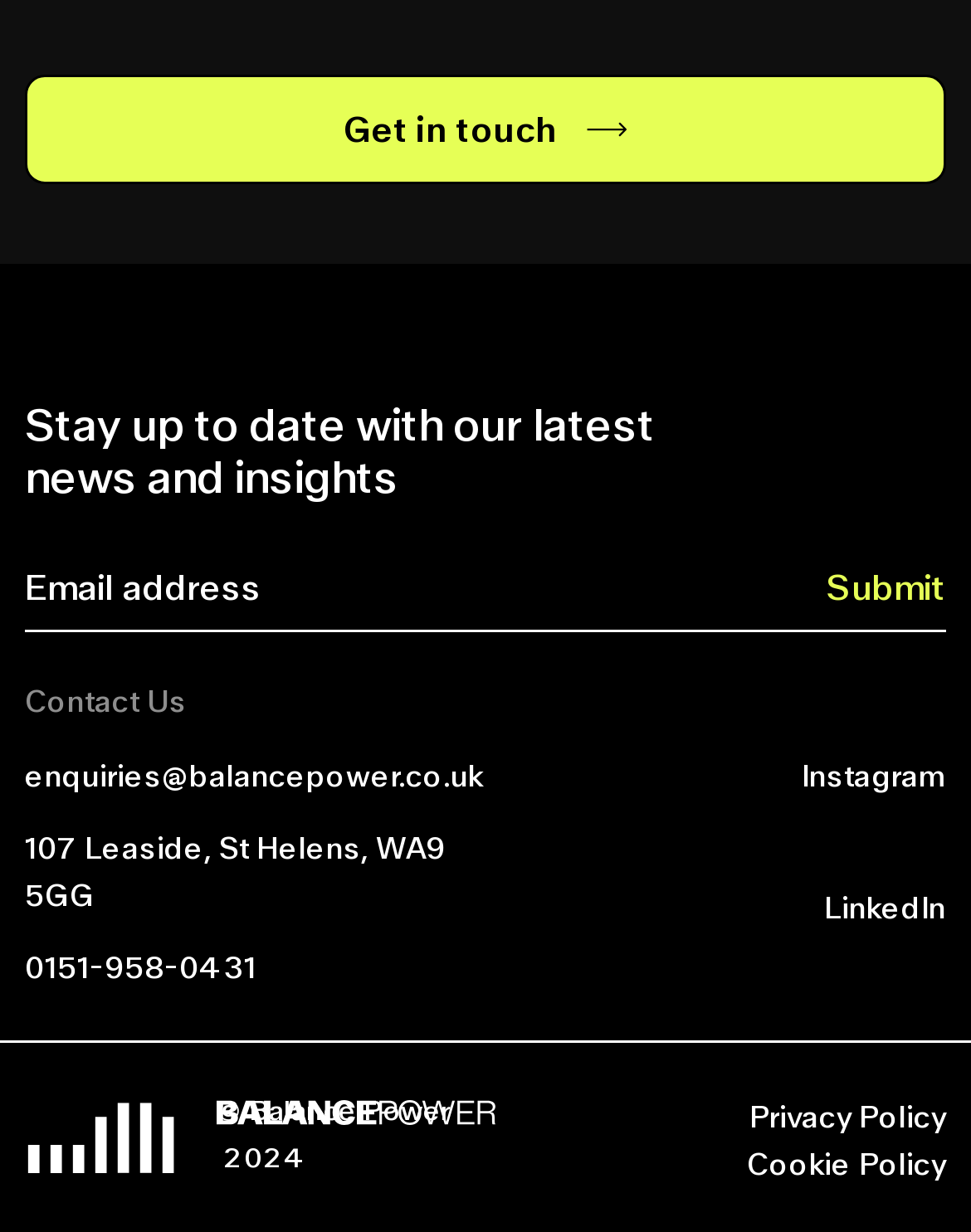Locate the bounding box coordinates of the area you need to click to fulfill this instruction: 'Visit Instagram'. The coordinates must be in the form of four float numbers ranging from 0 to 1: [left, top, right, bottom].

[0.523, 0.611, 0.974, 0.698]